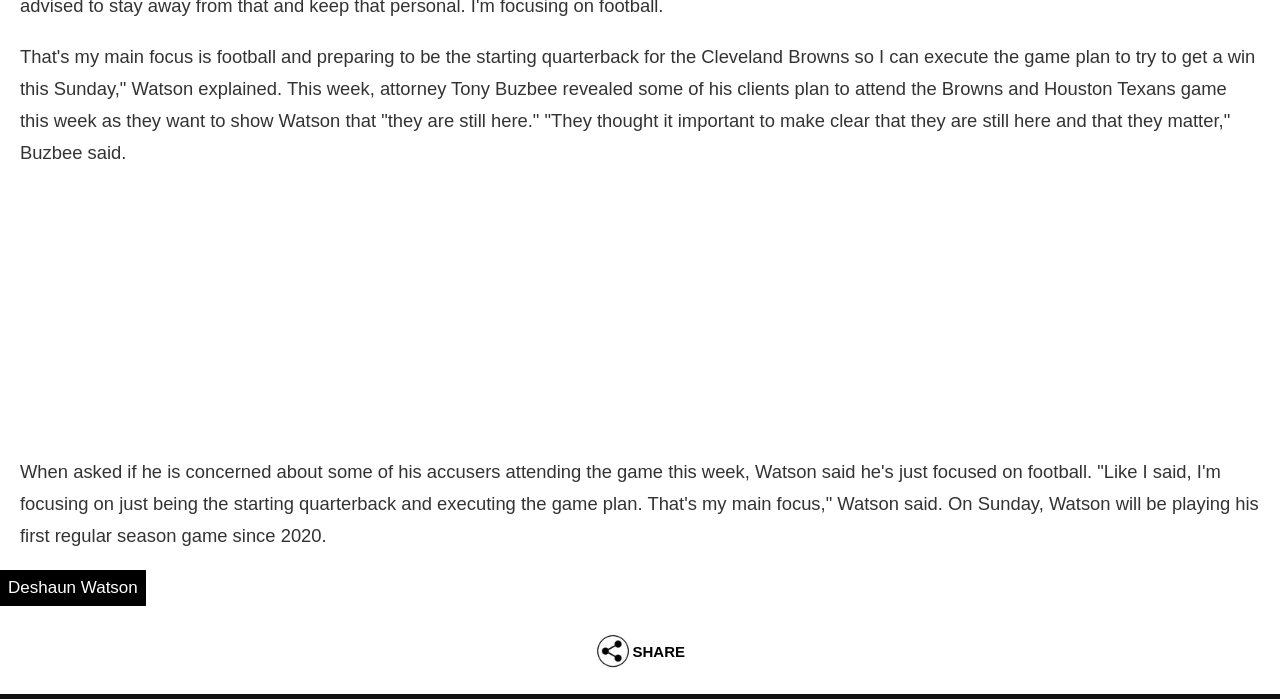Find the bounding box coordinates for the element described here: "parent_node: Name * name="author"".

None